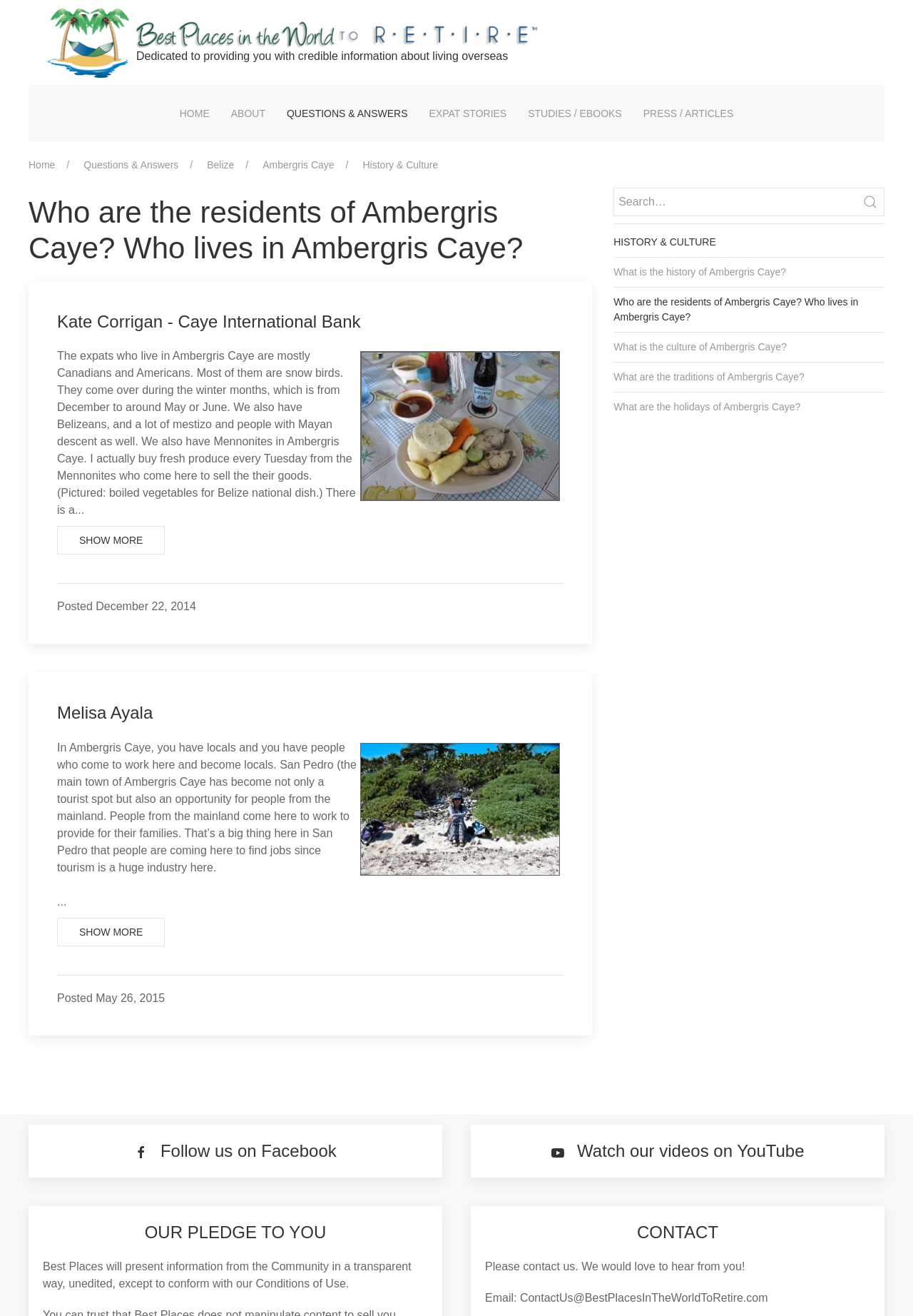Calculate the bounding box coordinates of the UI element given the description: "Home".

[0.031, 0.121, 0.06, 0.13]